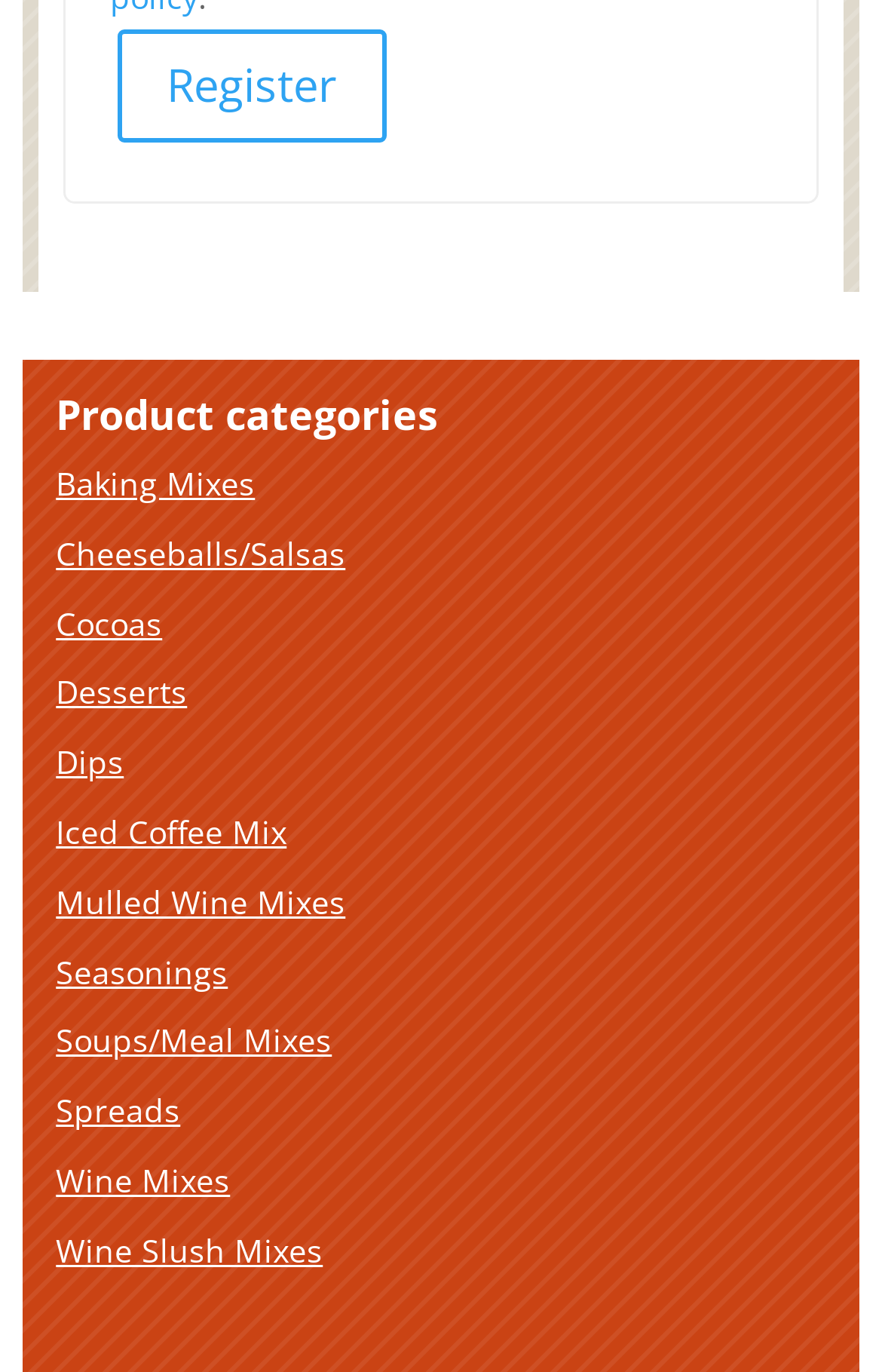Please determine the bounding box coordinates of the section I need to click to accomplish this instruction: "View Baking Mixes".

[0.063, 0.337, 0.289, 0.368]